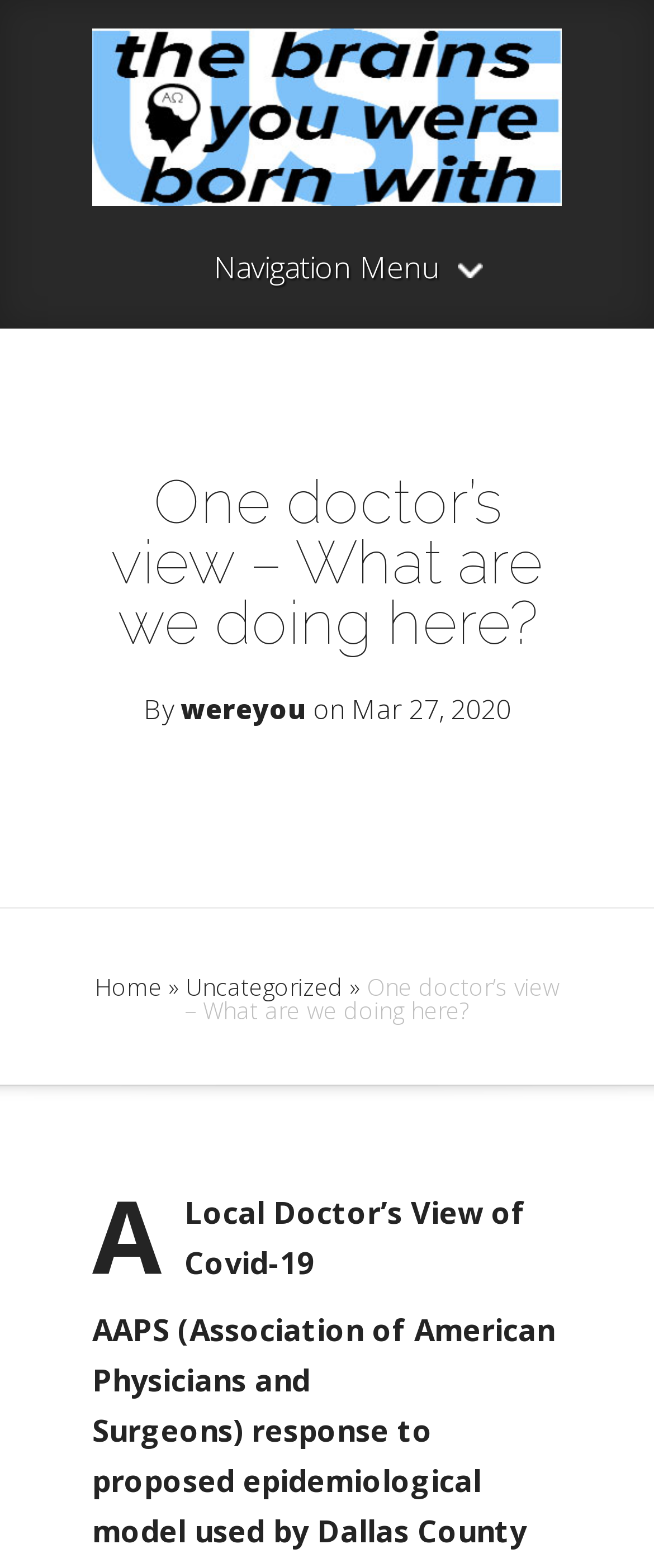What is the main heading of this webpage? Please extract and provide it.

One doctor’s view – What are we doing here?